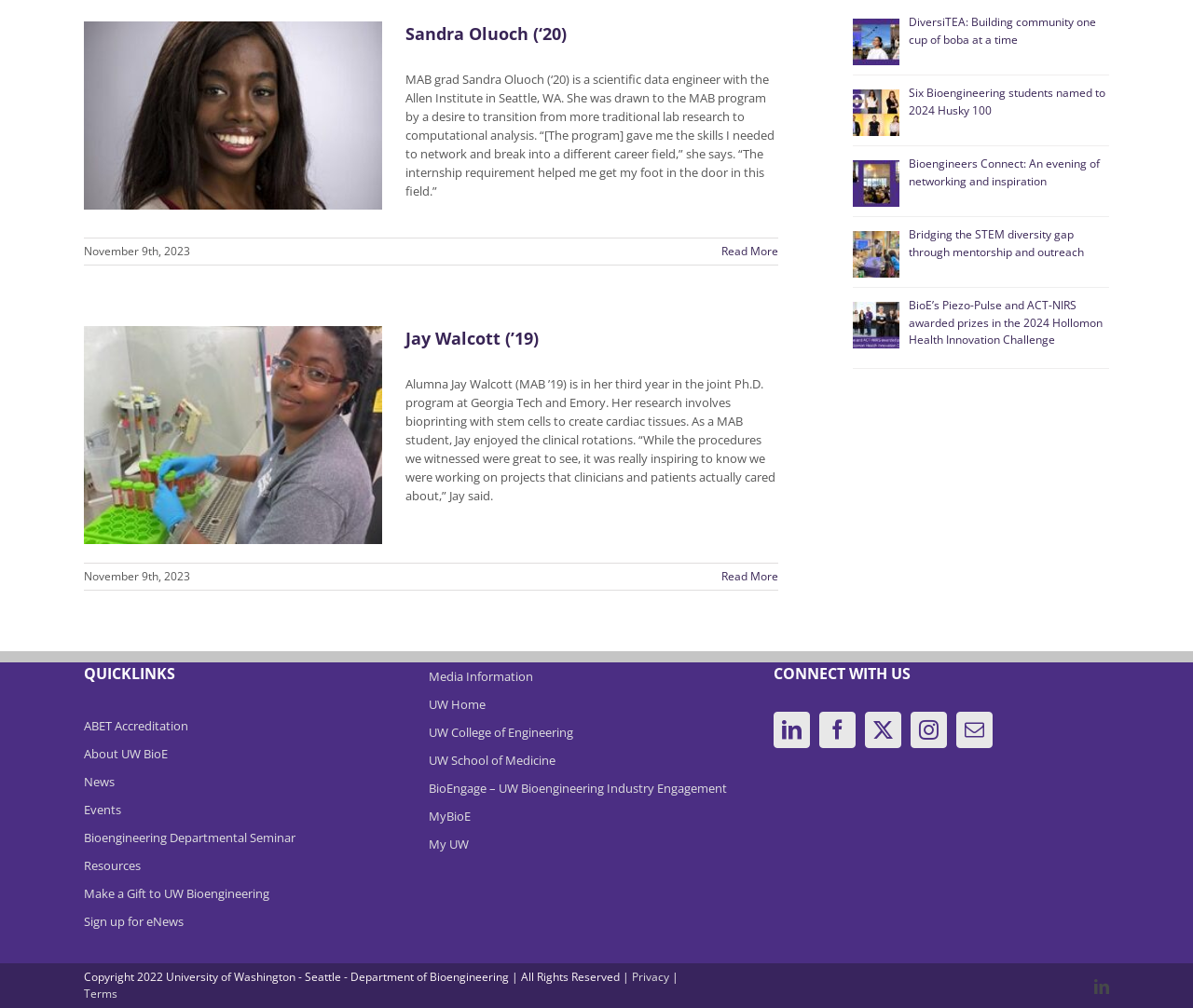What is the name of the program Jay Walcott is in?
Provide a one-word or short-phrase answer based on the image.

Joint Ph.D. program